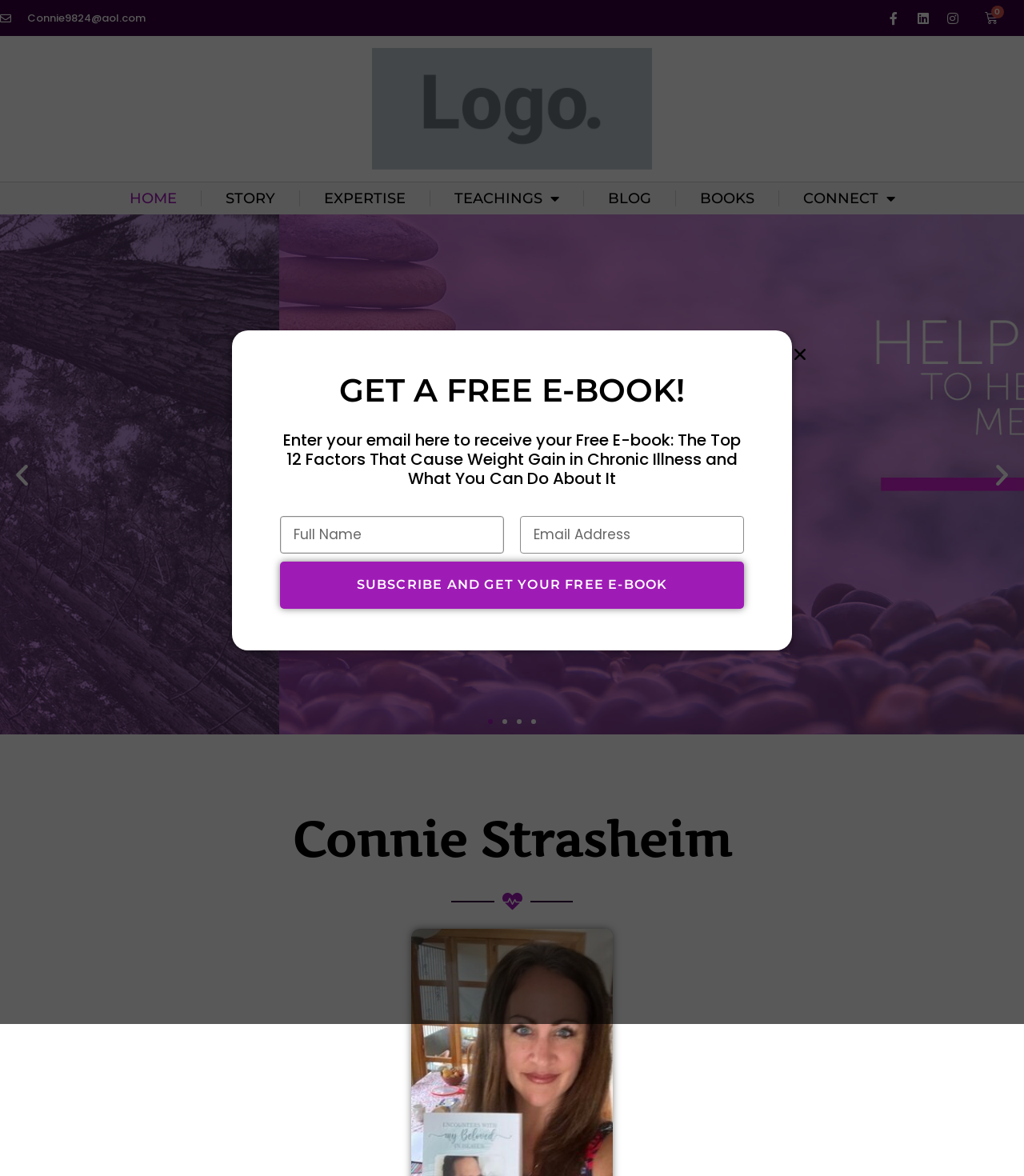Construct a comprehensive description capturing every detail on the webpage.

This webpage is about Connie Strasheim, a healer who focuses on body, mind, and spirit. At the top left corner, there is a link to her email address, Connie9824@aol.com. Next to it, there are social media links to Facebook, LinkedIn, and Instagram. On the top right corner, there is a link to a shopping cart with 0 items.

The main navigation menu is located below the top section, with links to HOME, STORY, EXPERTISE, TEACHINGS, BLOG, BOOKS, and CONNECT. The TEACHINGS and CONNECT links have dropdown menus.

Below the navigation menu, there is a large heading with Connie Strasheim's name. Further down, there is a section that offers a free e-book, "The Top 12 Factors That Cause Weight Gain in Chronic Illness and What You Can Do About It." To receive the e-book, visitors can enter their name and email address in the provided text boxes and click the SUBSCRIBE AND GET YOUR FREE E-BOOK button.

On the right side of the free e-book section, there is a slide navigation menu with buttons to go to different slides. There are also Previous and Next slide buttons.

At the bottom of the page, there is a Close button, which is likely for a popup or modal window.